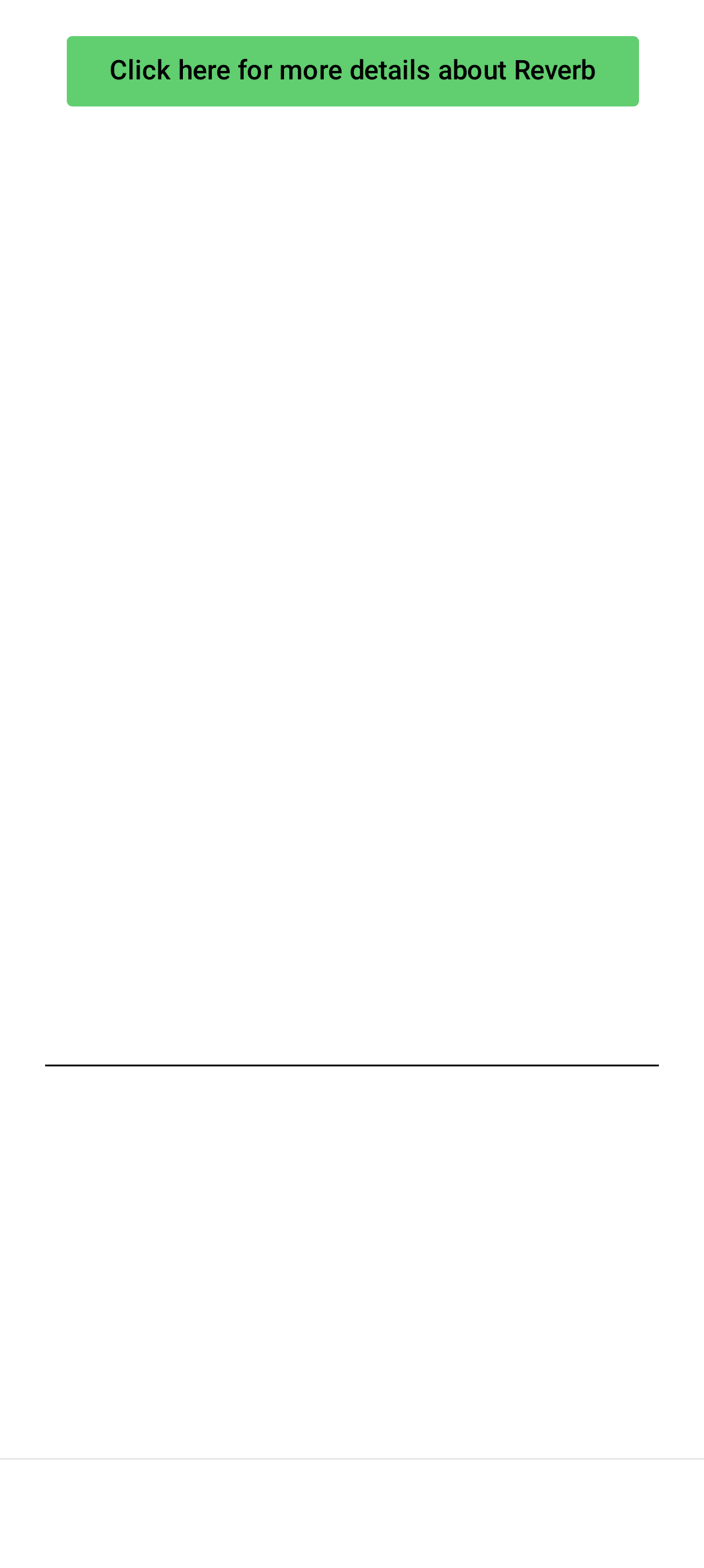What is the company associated with the link 'DreamWorks'?
Refer to the image and provide a one-word or short phrase answer.

DreamWorks